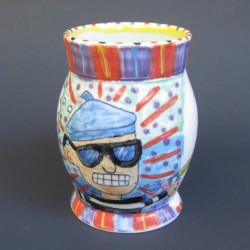Using the information from the screenshot, answer the following question thoroughly:
What is the color of the border on the rim?

The rim of the mug is adorned with a contrasting yellow border, which enhances the overall appeal of the mug and adds a pop of color.